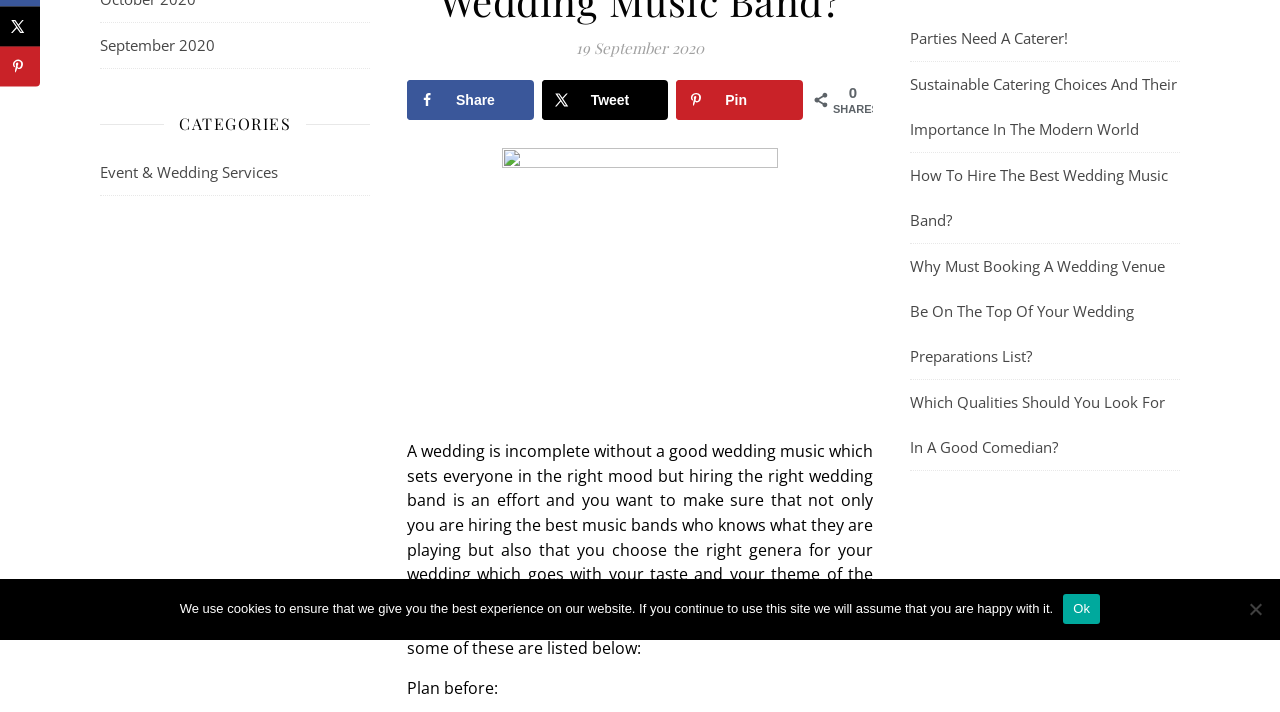Locate the bounding box of the user interface element based on this description: "Share".

[0.318, 0.113, 0.417, 0.169]